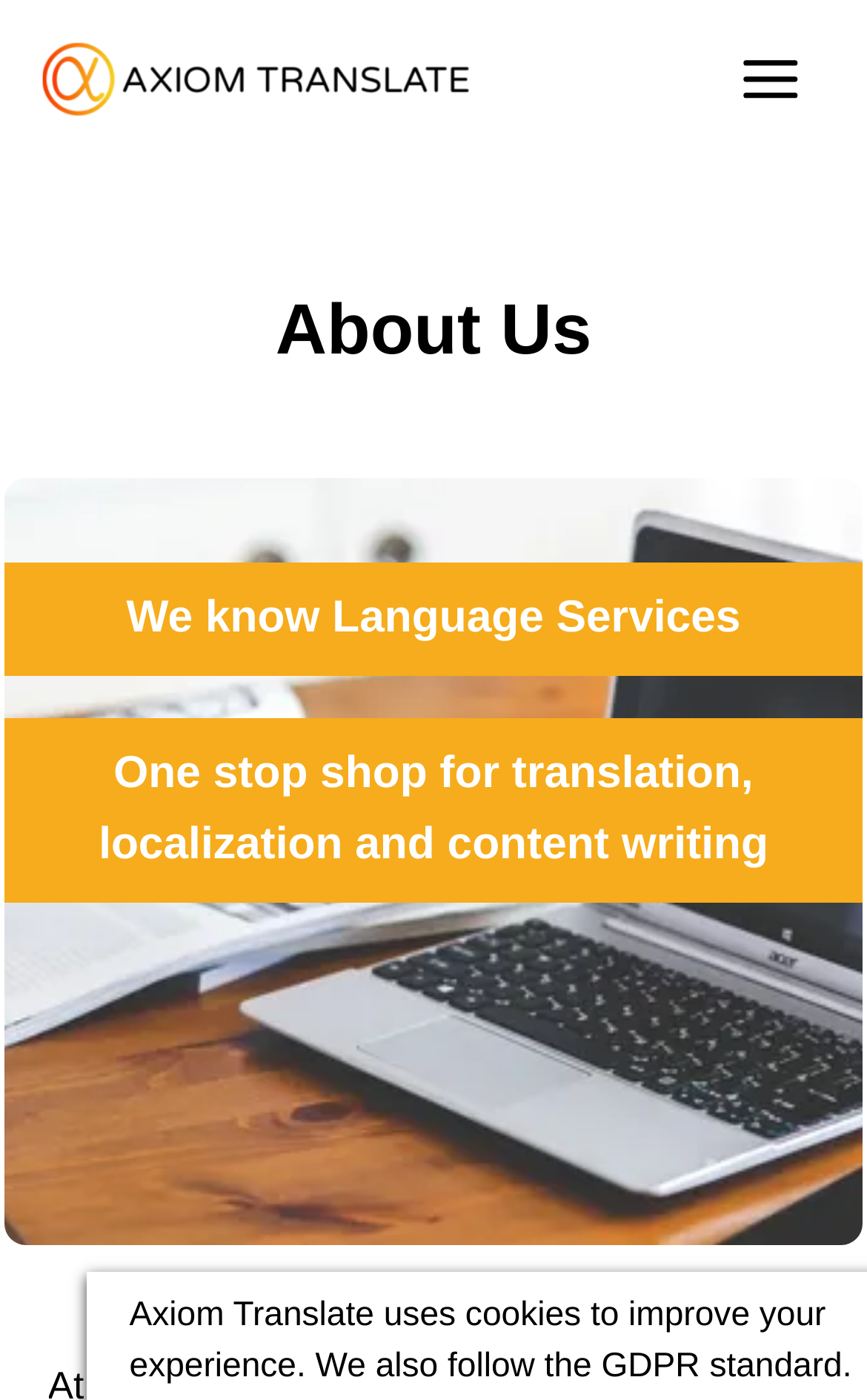Using the format (top-left x, top-left y, bottom-right x, bottom-right y), and given the element description, identify the bounding box coordinates within the screenshot: parent_node: HOME

[0.049, 0.03, 0.148, 0.083]